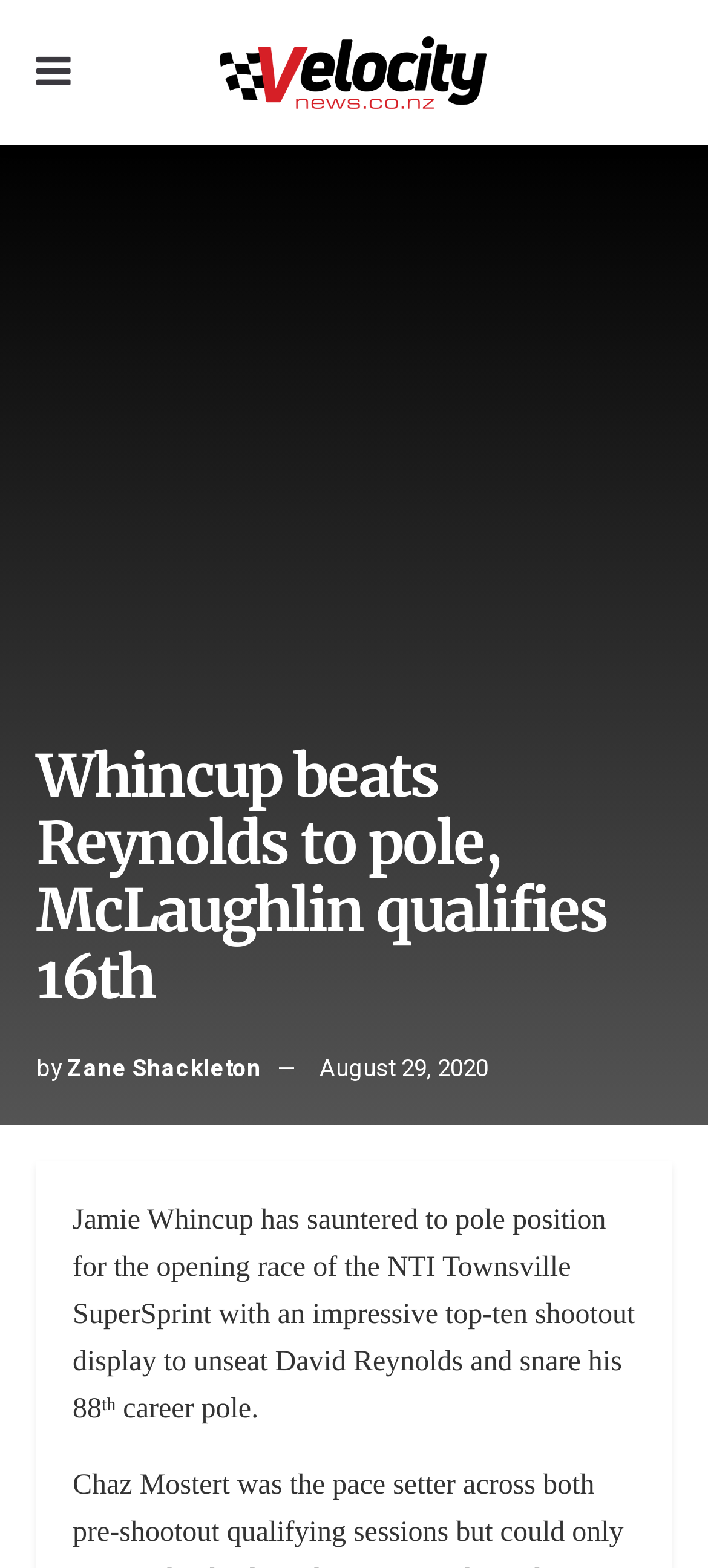Find the bounding box of the element with the following description: "alt="VelocityNews"". The coordinates must be four float numbers between 0 and 1, formatted as [left, top, right, bottom].

[0.311, 0.023, 0.686, 0.069]